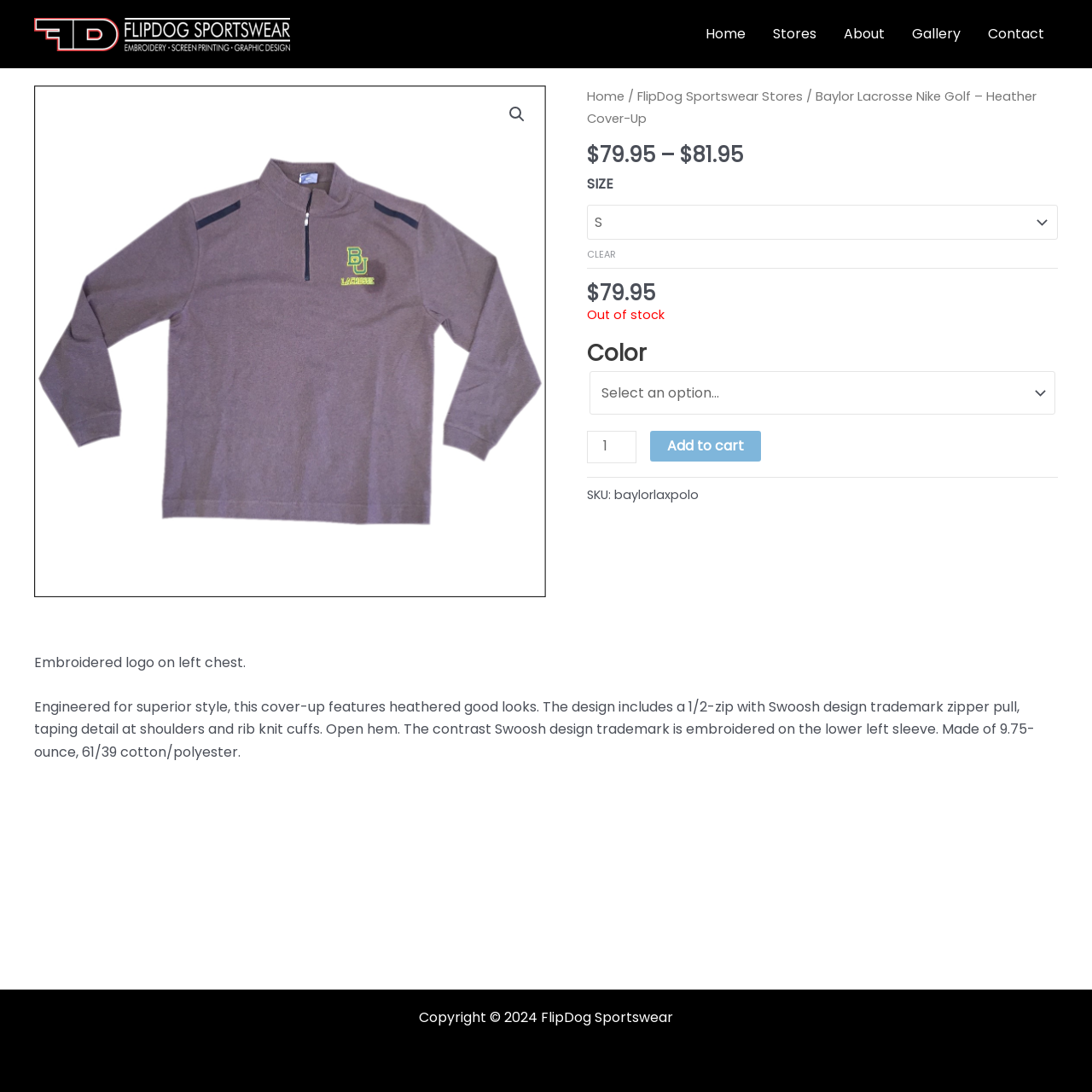What is the product quantity range?
Use the screenshot to answer the question with a single word or phrase.

1 to unlimited